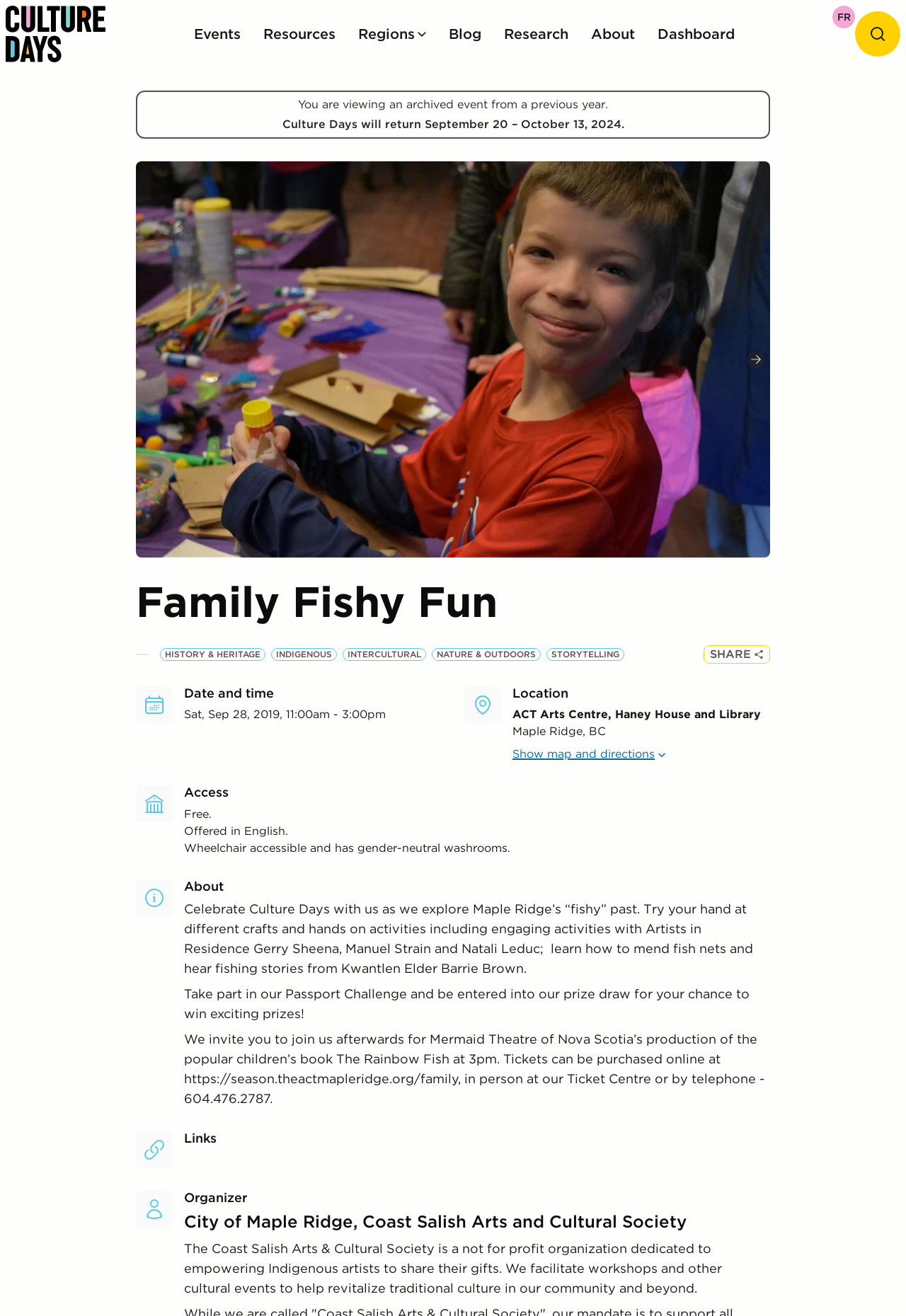Determine the bounding box coordinates of the clickable region to follow the instruction: "Show the next slide".

[0.825, 0.267, 0.844, 0.28]